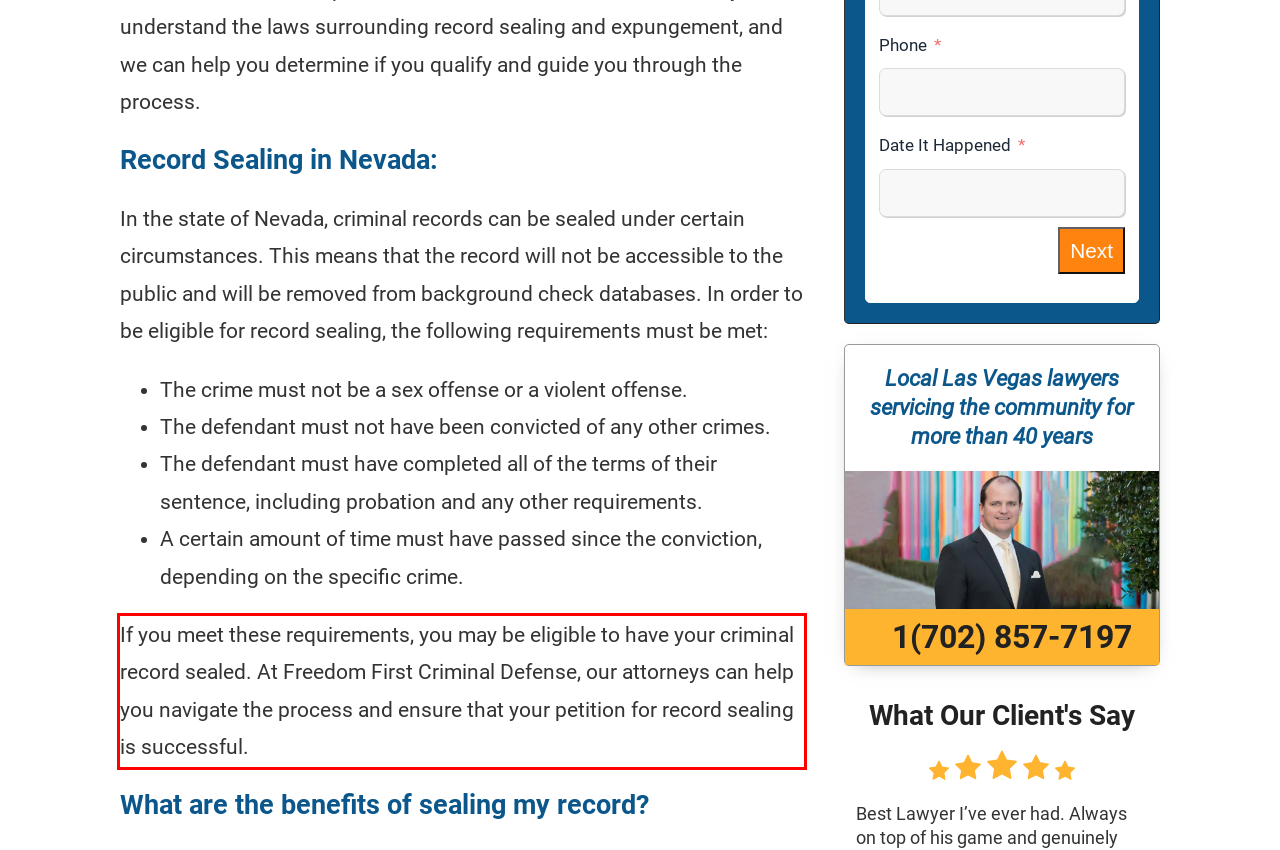Please extract the text content within the red bounding box on the webpage screenshot using OCR.

If you meet these requirements, you may be eligible to have your criminal record sealed. At Freedom First Criminal Defense, our attorneys can help you navigate the process and ensure that your petition for record sealing is successful.